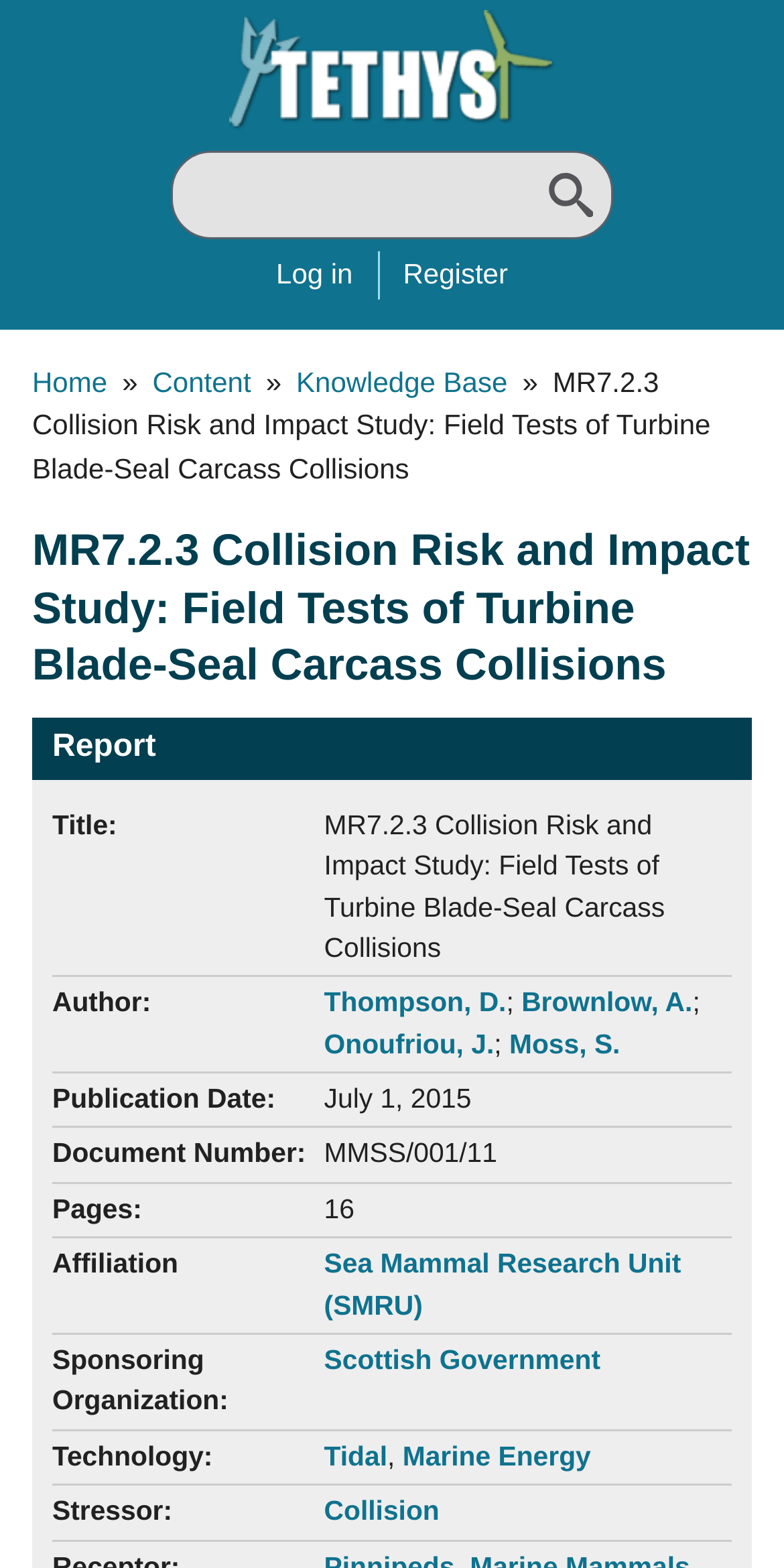Provide the bounding box coordinates of the section that needs to be clicked to accomplish the following instruction: "Visit 'Cash Advance'."

None